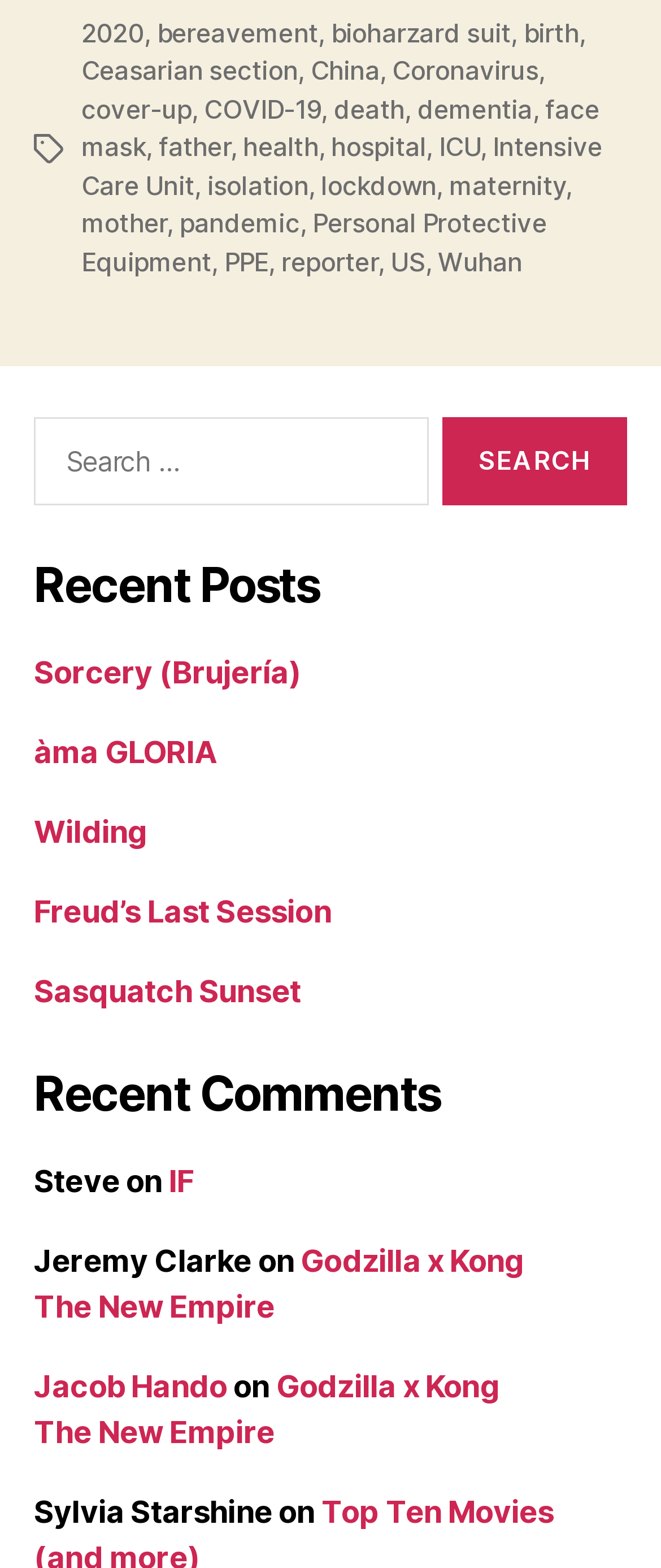Predict the bounding box of the UI element based on this description: "COVID-19".

[0.309, 0.059, 0.486, 0.08]